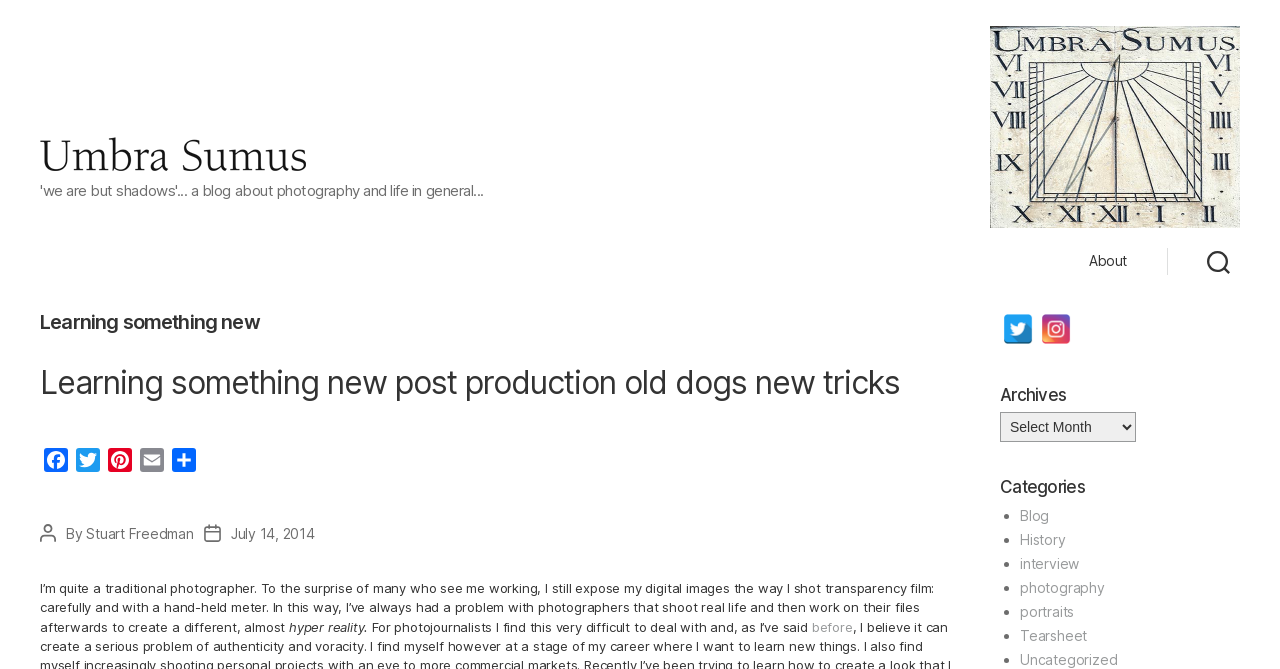Provide a thorough description of the webpage you see.

This webpage is titled "Learning something new - Umbra Sumus" and has a prominent link to "Umbra Sumus" at the top left corner, accompanied by an image. There is a horizontal navigation menu at the top right corner with a link to "About". 

Below the navigation menu, there is a button that expands to reveal a header section. The header section contains a heading "Learning something new" followed by a paragraph of text "Learning something new post production old dogs new tricks". Below this, there are links to social media platforms such as Facebook, Twitter, Pinterest, Email, and Share.

The main content of the webpage is a blog post, which starts with the author's name "Stuart Freedman" and the post date "July 14, 2014". The post is a lengthy text discussing the author's approach to photography, with a few links embedded within the text.

To the right of the main content, there are links to Twitter and Instagram, each accompanied by an image. Below these links, there is a section titled "Archives" with a dropdown menu, followed by a section titled "Categories" with a list of links to various categories such as Blog, History, interview, photography, portraits, Tearsheet, and Uncategorized. Each category is preceded by a bullet point.